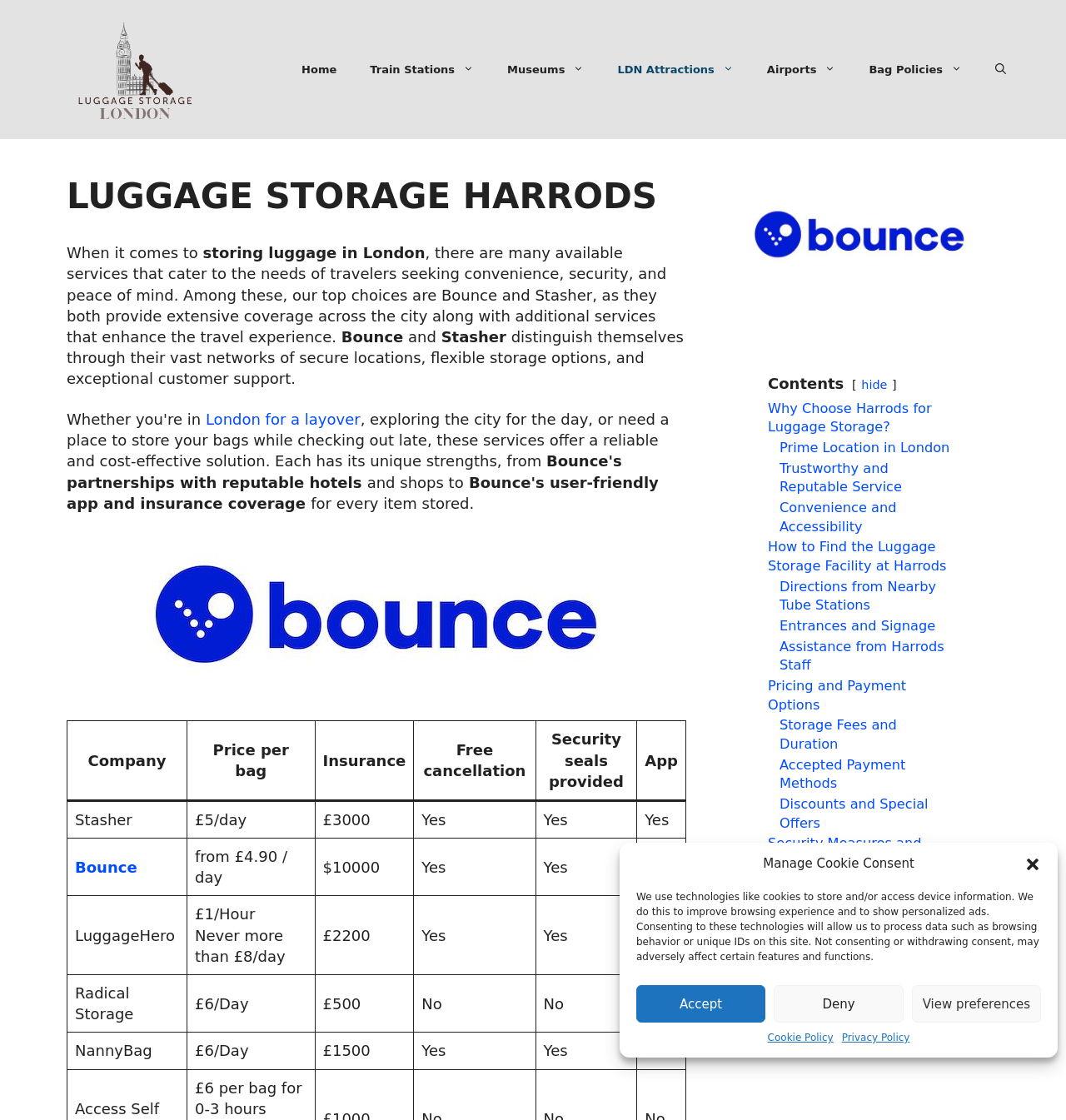Pinpoint the bounding box coordinates for the area that should be clicked to perform the following instruction: "Click on the 'bounce logo' image".

[0.706, 0.184, 0.906, 0.237]